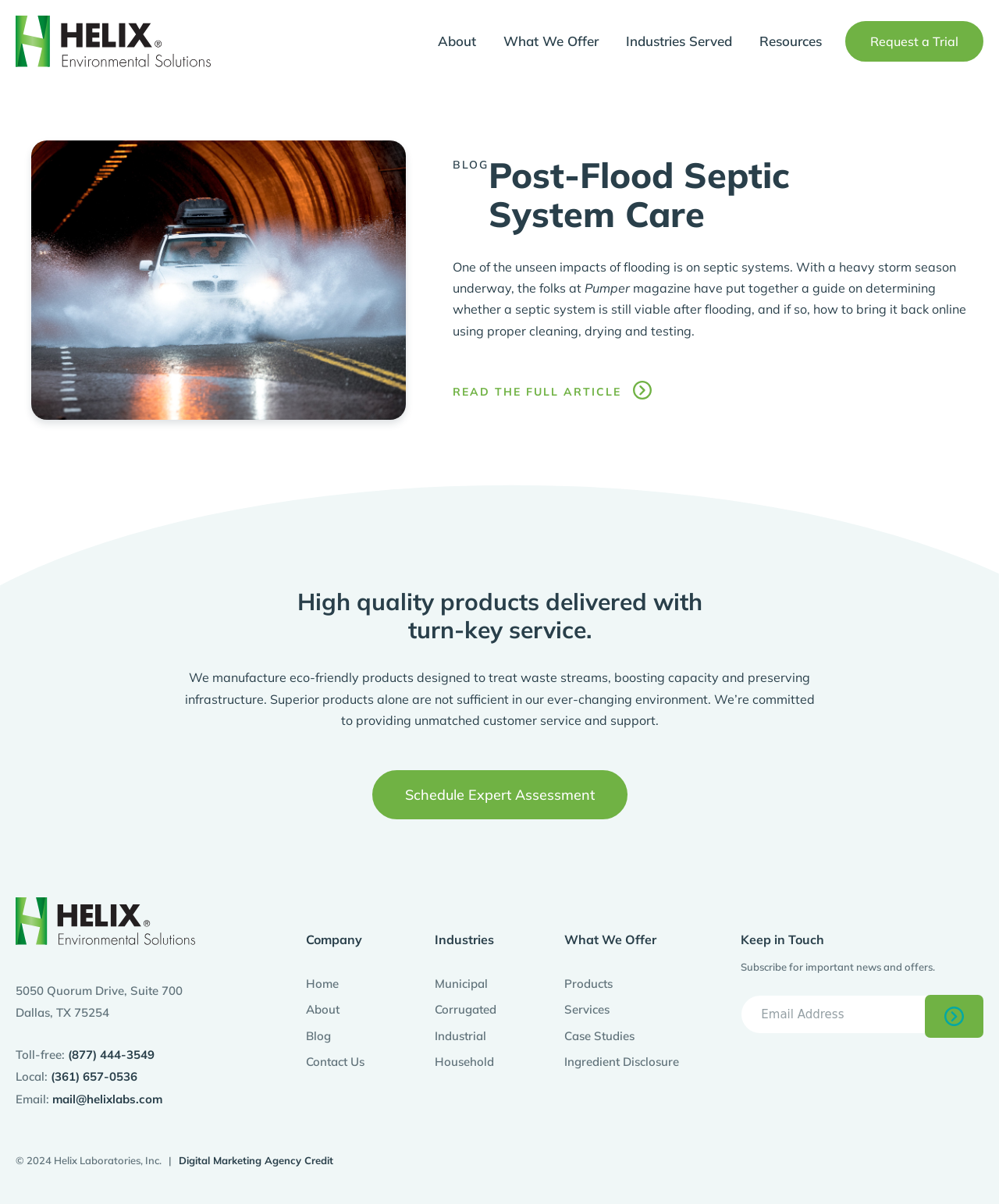What is the name of the magazine that put together a guide on septic system care?
Please provide a single word or phrase answer based on the image.

Pumper